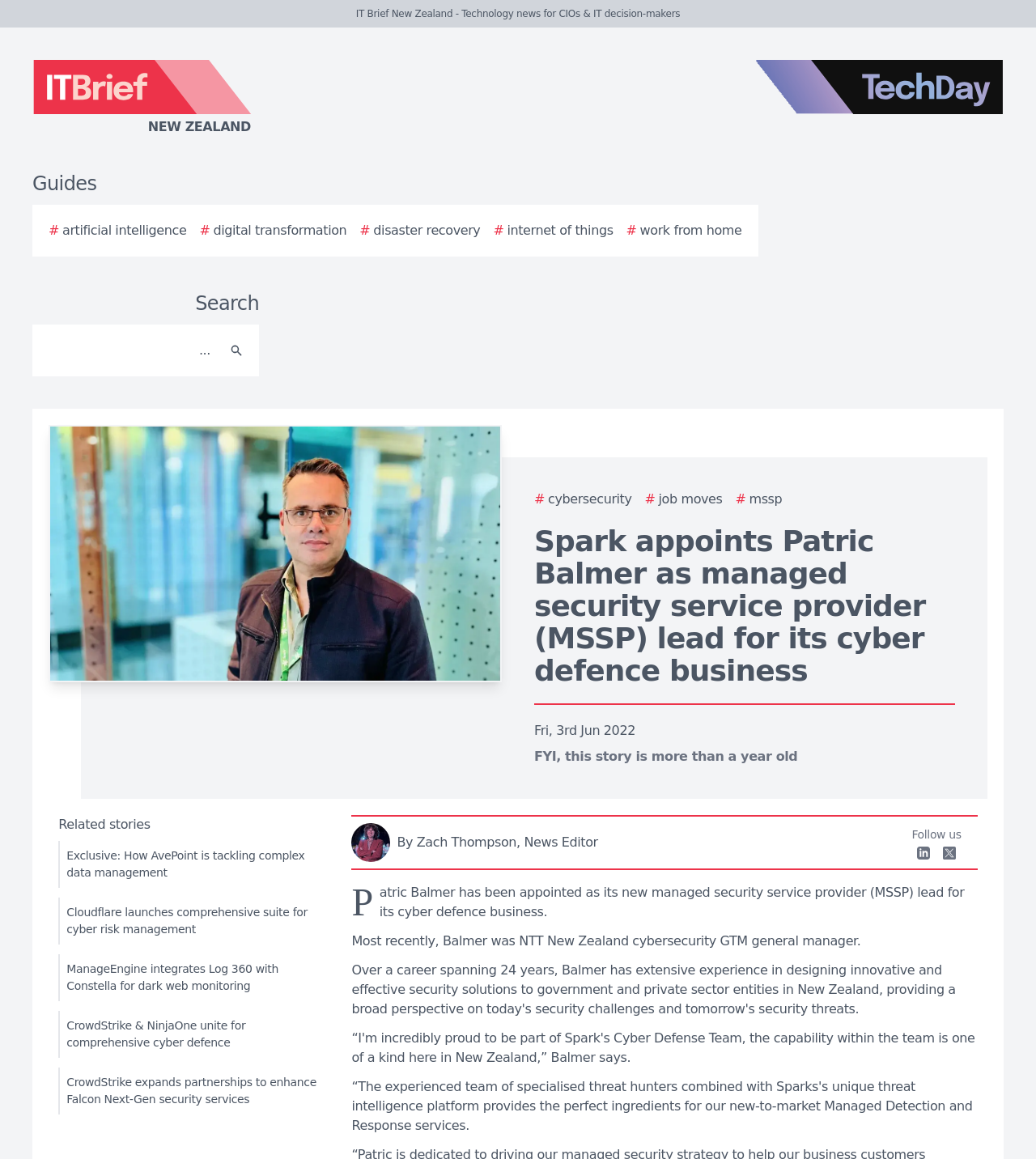Please answer the following question using a single word or phrase: 
What is the name of the company appointing a new MSSP lead?

Spark